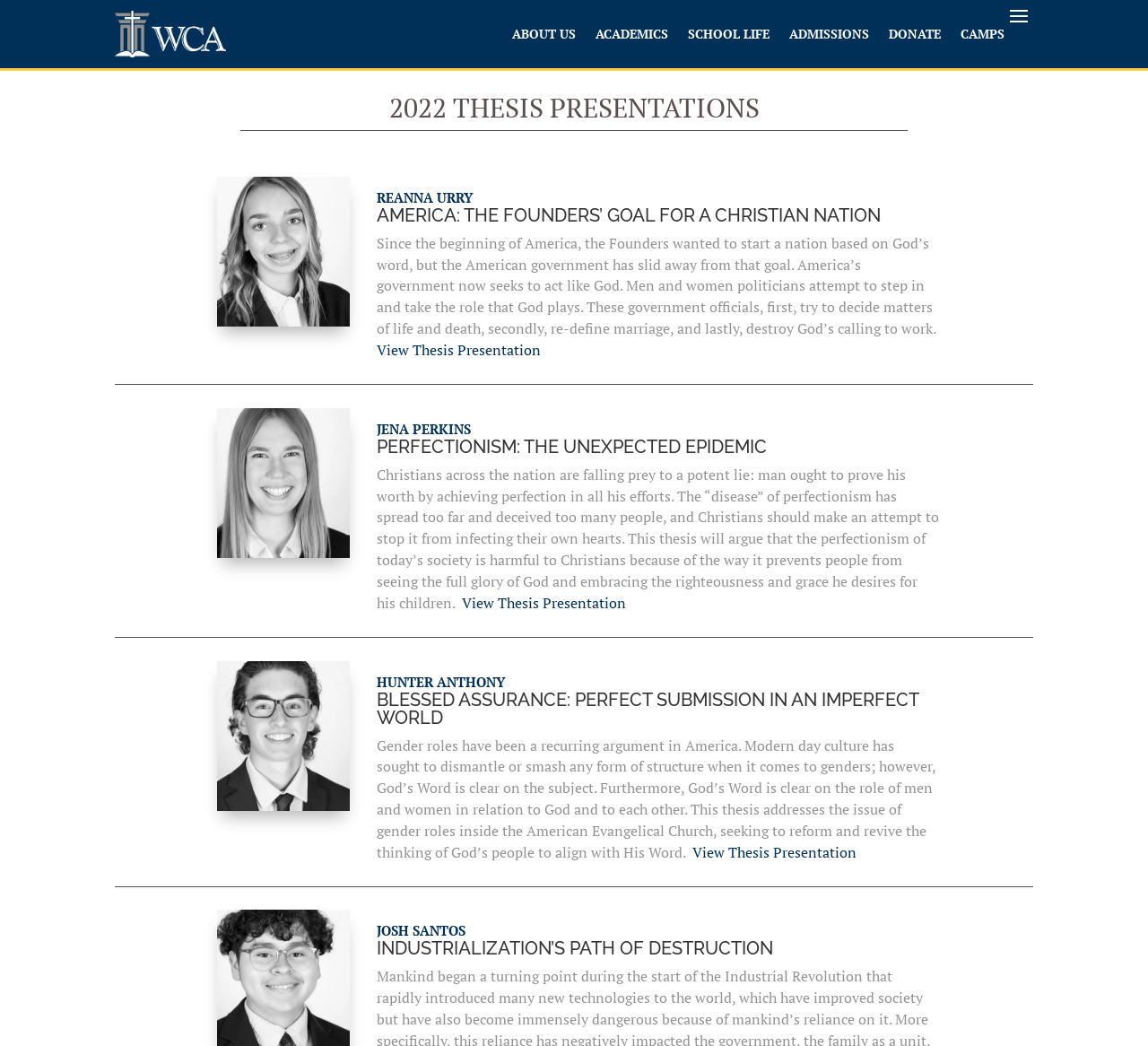Find the bounding box coordinates of the clickable area that will achieve the following instruction: "Click on CAMPS".

[0.837, 0.0, 0.875, 0.065]